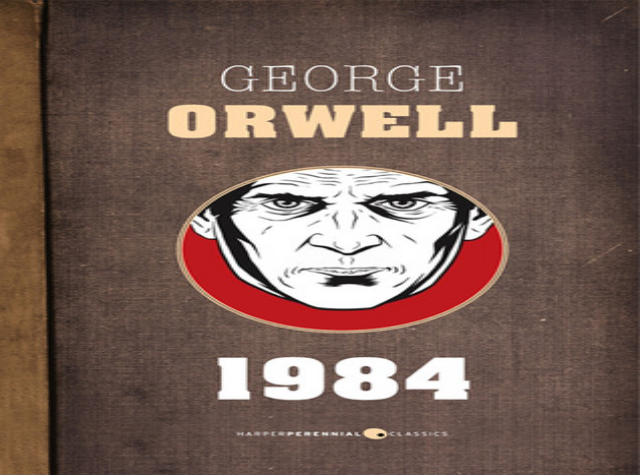What is the author's name?
We need a detailed and exhaustive answer to the question. Please elaborate.

The author's name is George Orwell because the caption mentions that 'George Orwell's name is elegantly printed in a classic typeface above' the title, indicating that Orwell is the author of the book.